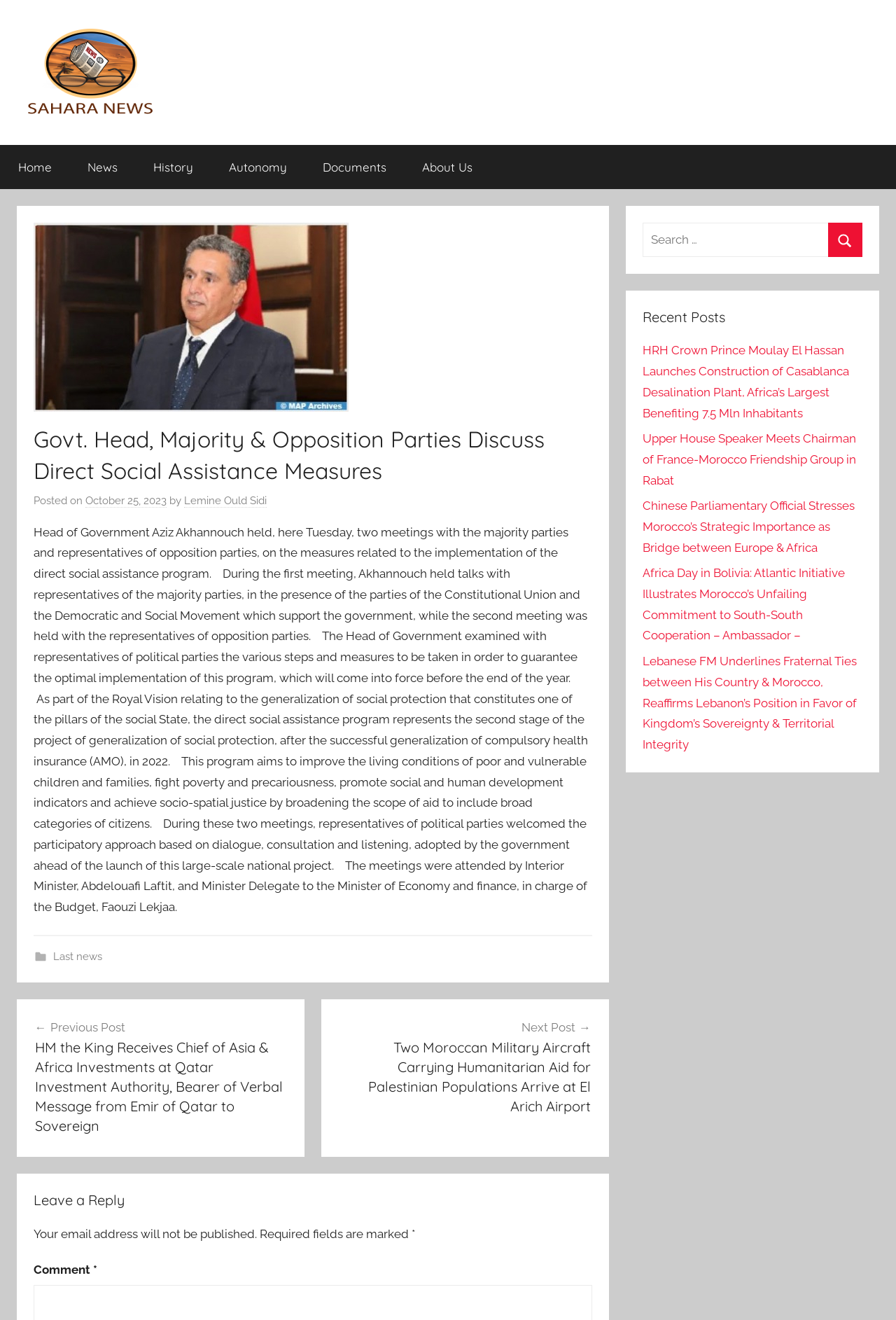Identify the first-level heading on the webpage and generate its text content.

Govt. Head, Majority & Opposition Parties Discuss Direct Social Assistance Measures